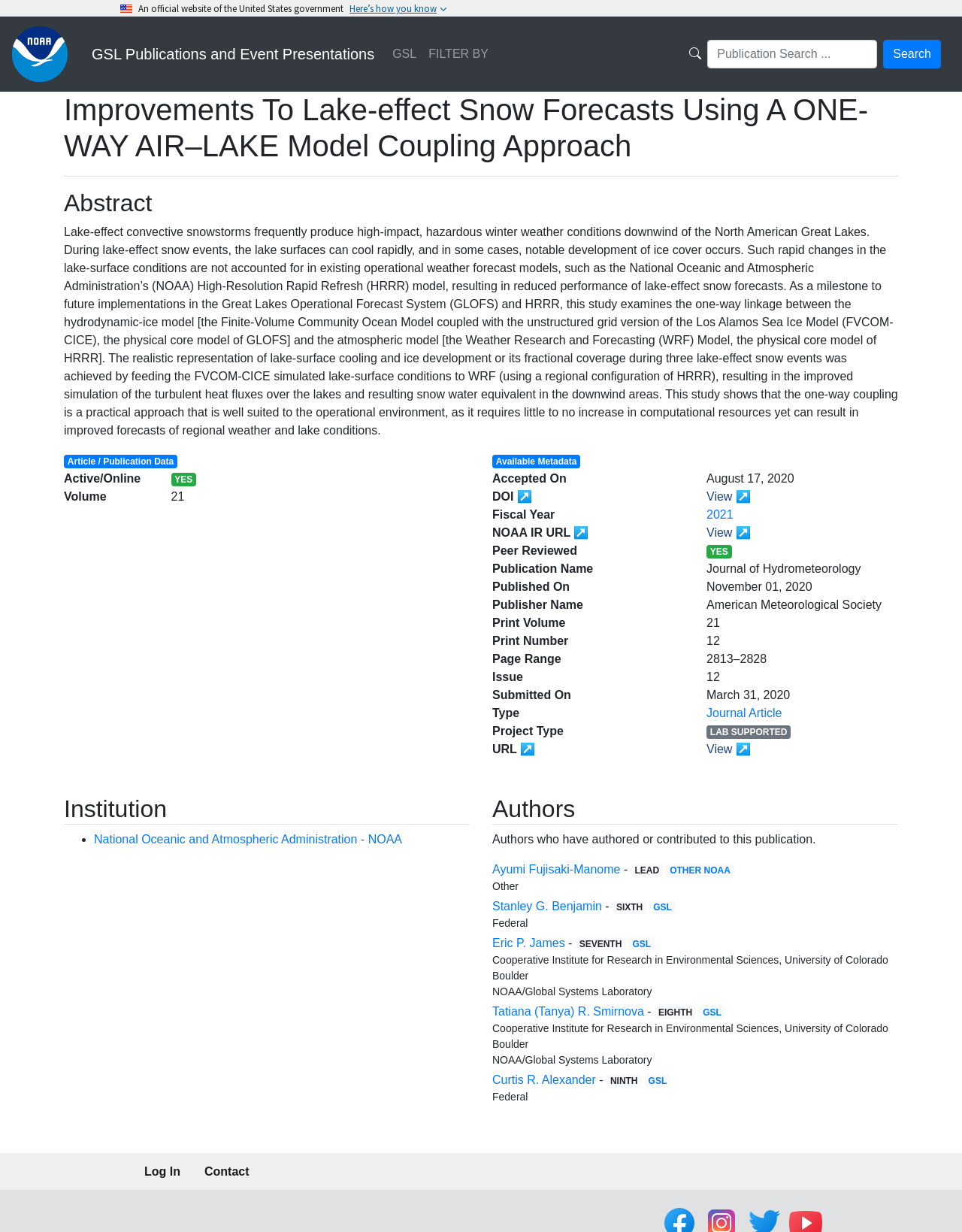Find the bounding box coordinates of the element I should click to carry out the following instruction: "View article abstract".

[0.066, 0.153, 0.934, 0.177]